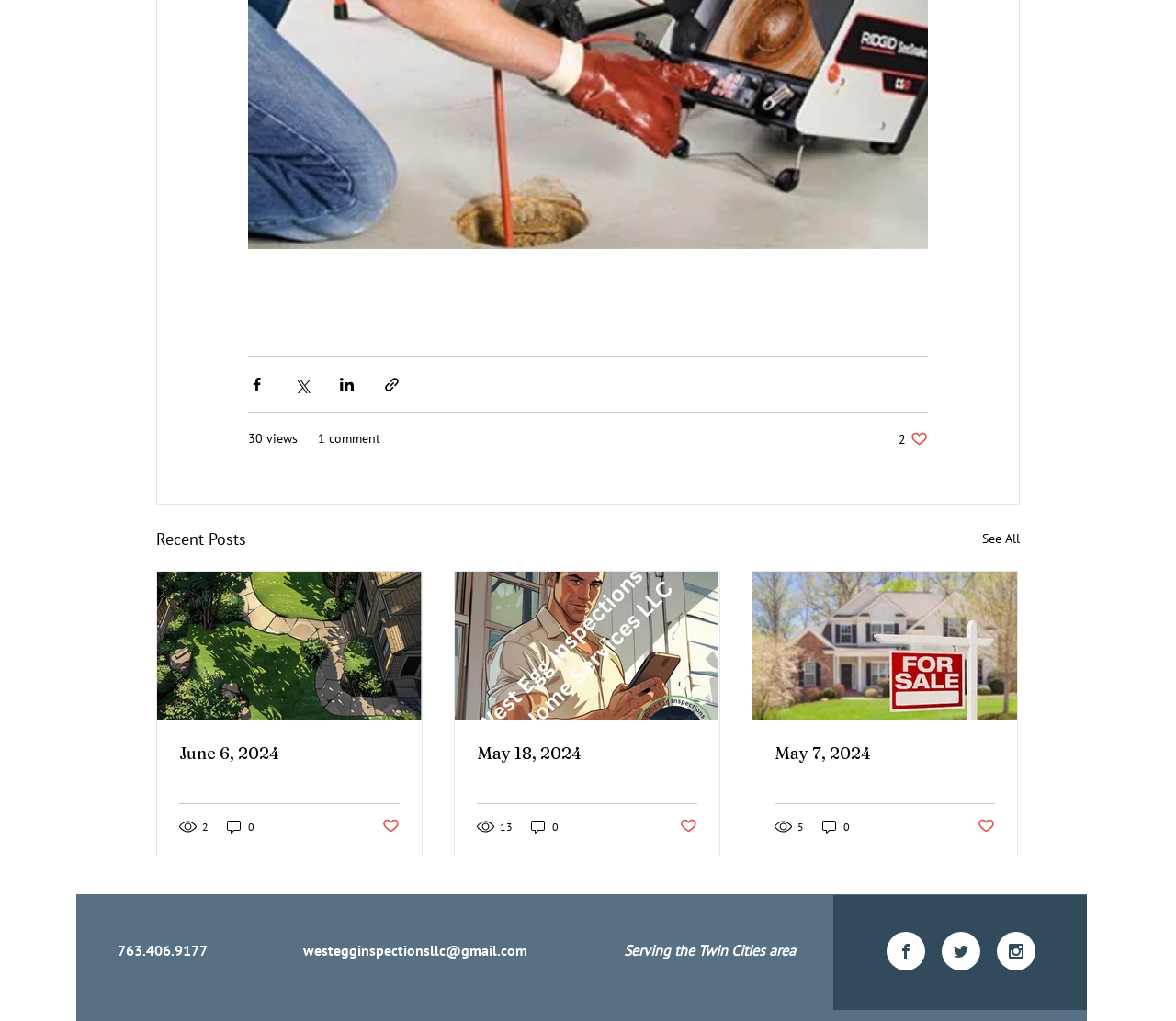What social media platforms are linked?
From the image, provide a succinct answer in one word or a short phrase.

Facebook, Twitter, Instagram